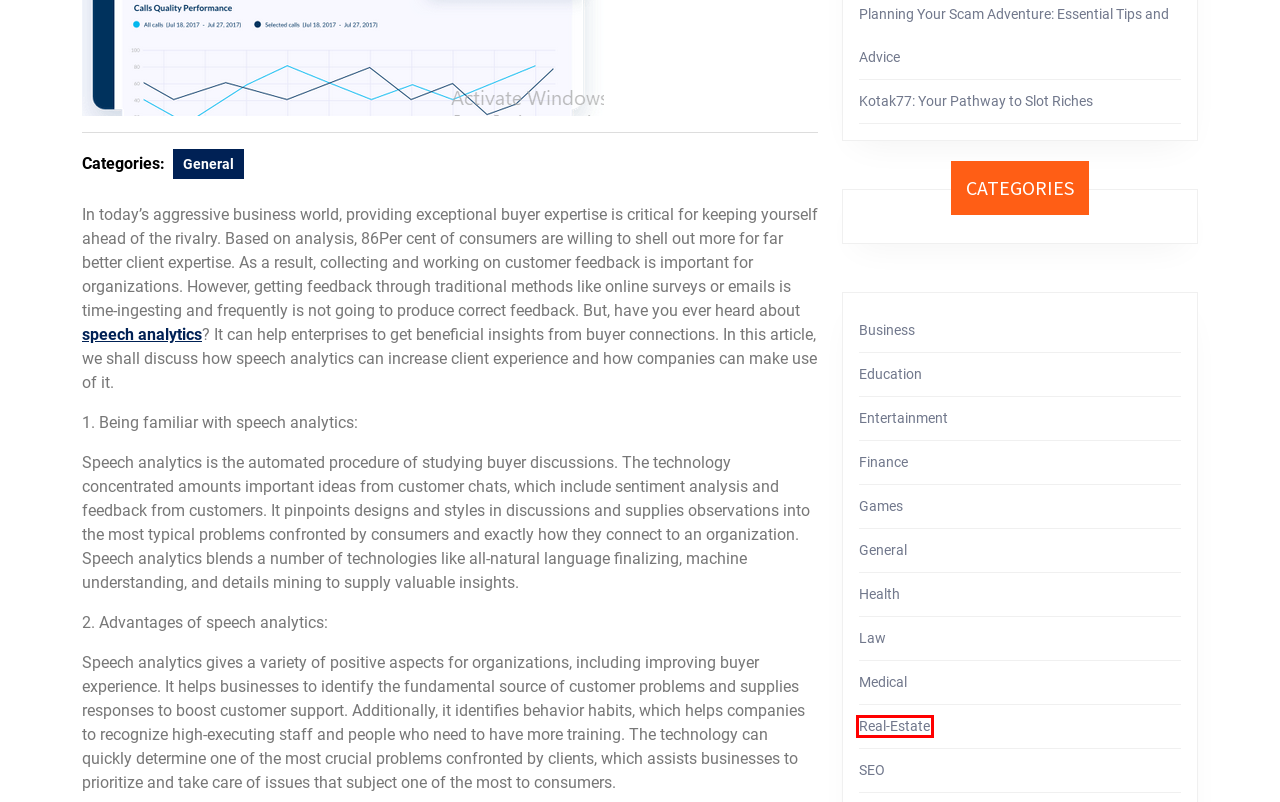Review the webpage screenshot and focus on the UI element within the red bounding box. Select the best-matching webpage description for the new webpage that follows after clicking the highlighted element. Here are the candidates:
A. Law – Great Work of Time
B. Education – Great Work of Time
C. Games – Great Work of Time
D. Real-Estate – Great Work of Time
E. Finance – Great Work of Time
F. Business – Great Work of Time
G. Entertainment – Great Work of Time
H. Kotak77: Your Pathway to Slot Riches – Great Work of Time

D